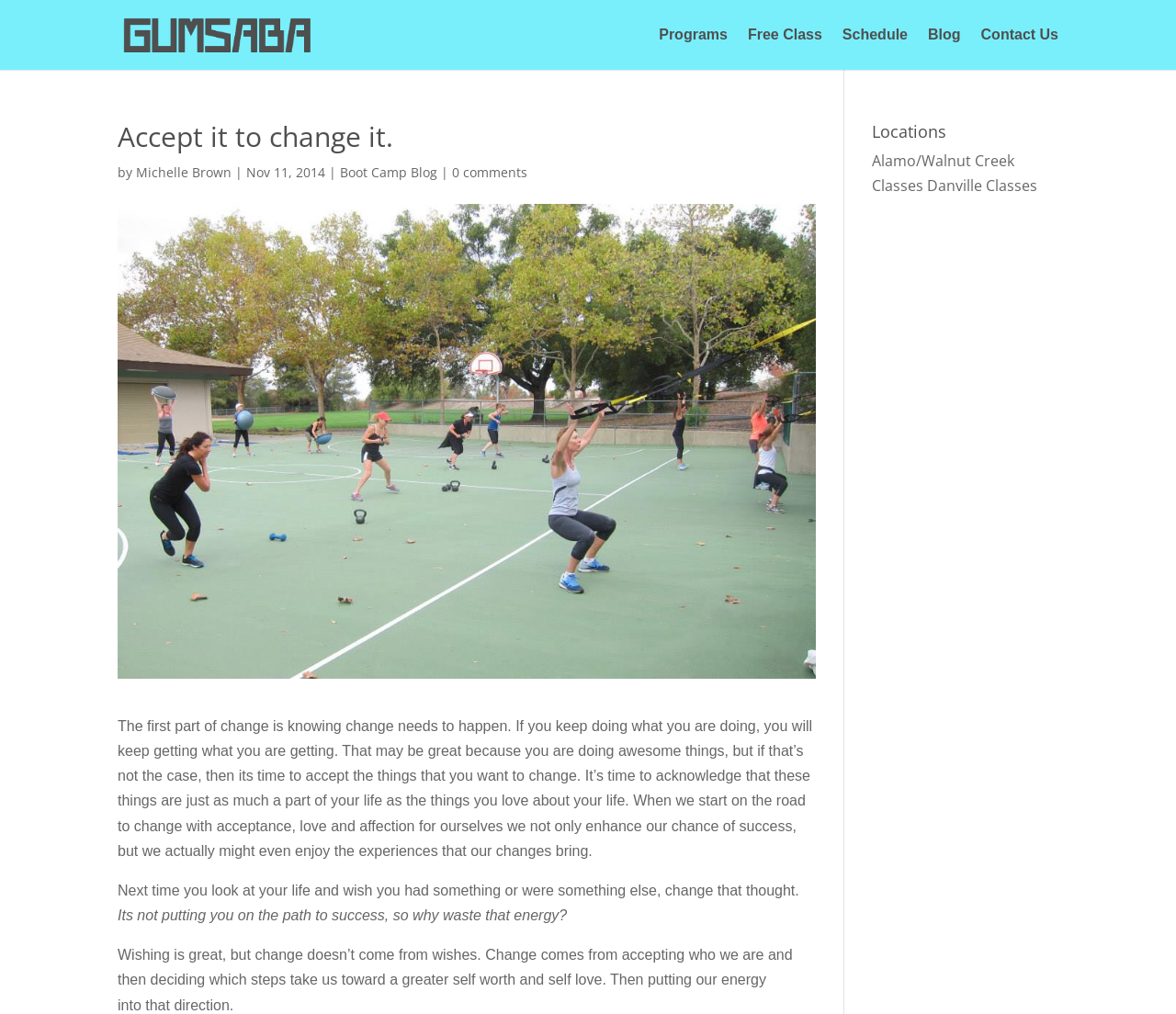Can you determine the main header of this webpage?

Accept it to change it.